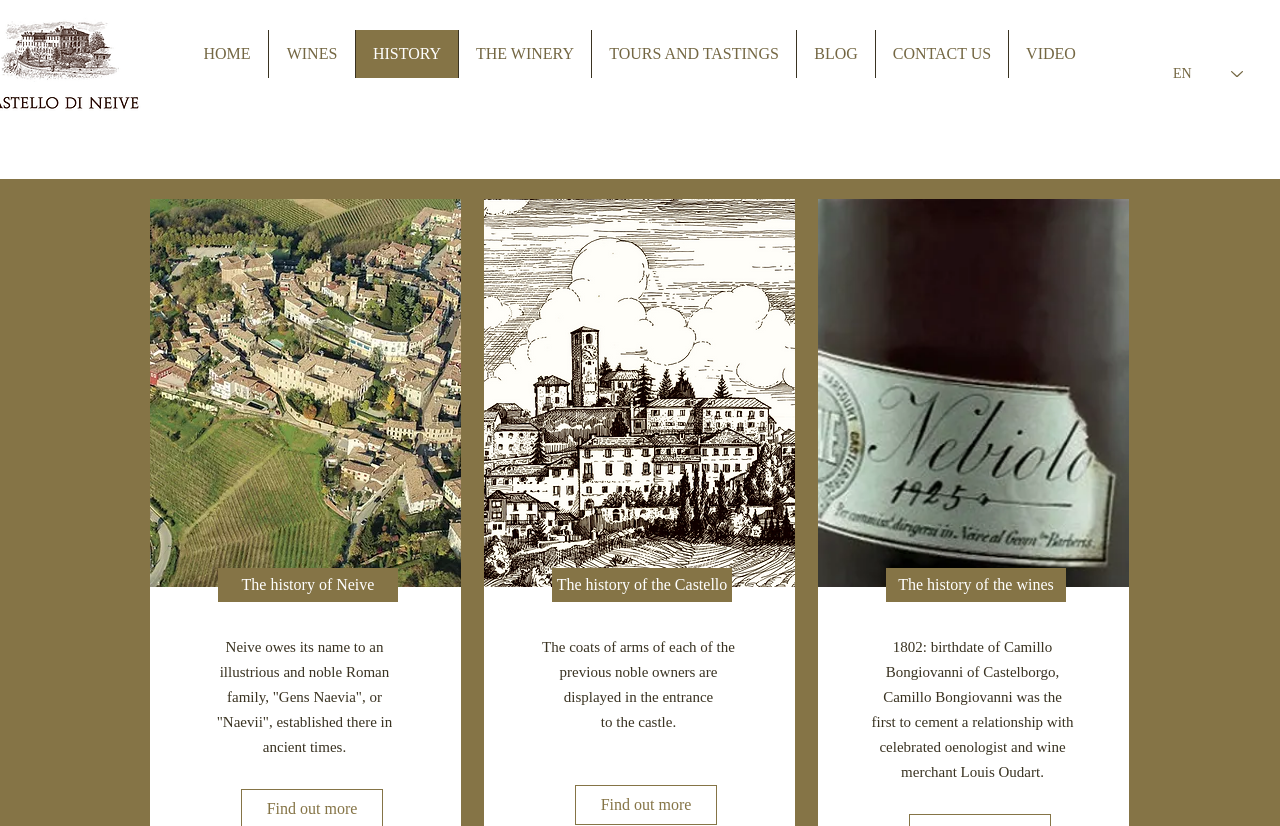What is the main heading displayed on the webpage? Please provide the text.

Produzione vino Barbaresco nelle Langhe